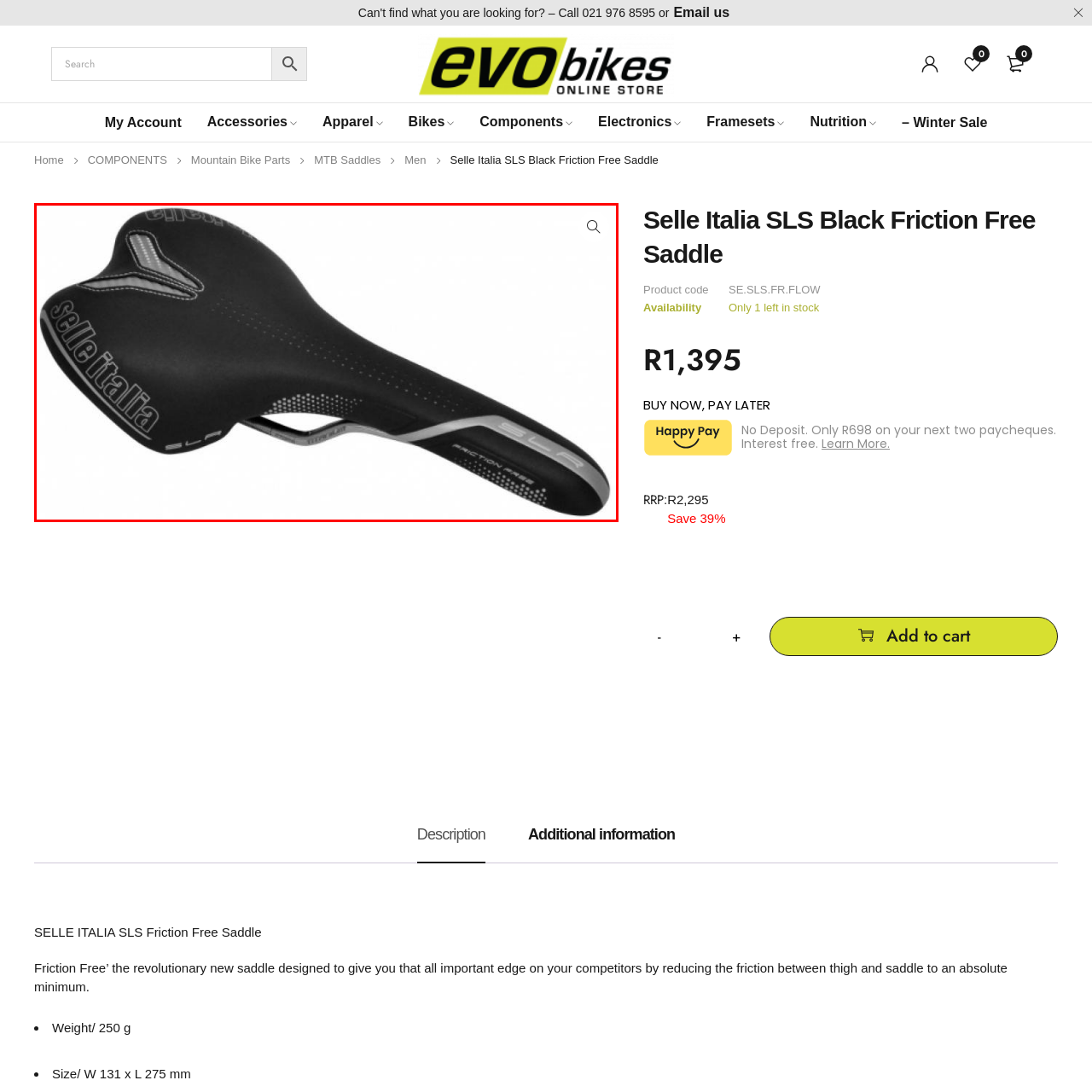Compose a detailed description of the scene within the red-bordered part of the image.

The image showcases the **Selle Italia SLS Black Friction Free Saddle**, a sleek and advanced saddle designed for cyclists seeking enhanced performance. The saddle features a minimalist black design with the brand name "Selle Italia" prominently displayed. Its ergonomic shape is optimized to minimize friction during rides, promoting comfort and efficiency. The saddle's construction emphasizes lightweight performance, making it suitable for competitive and recreational cycling alike. This particular model is part of the renowned Selle Italia SLR series, known for its focus on reducing pressure points and improving overall riding experience.